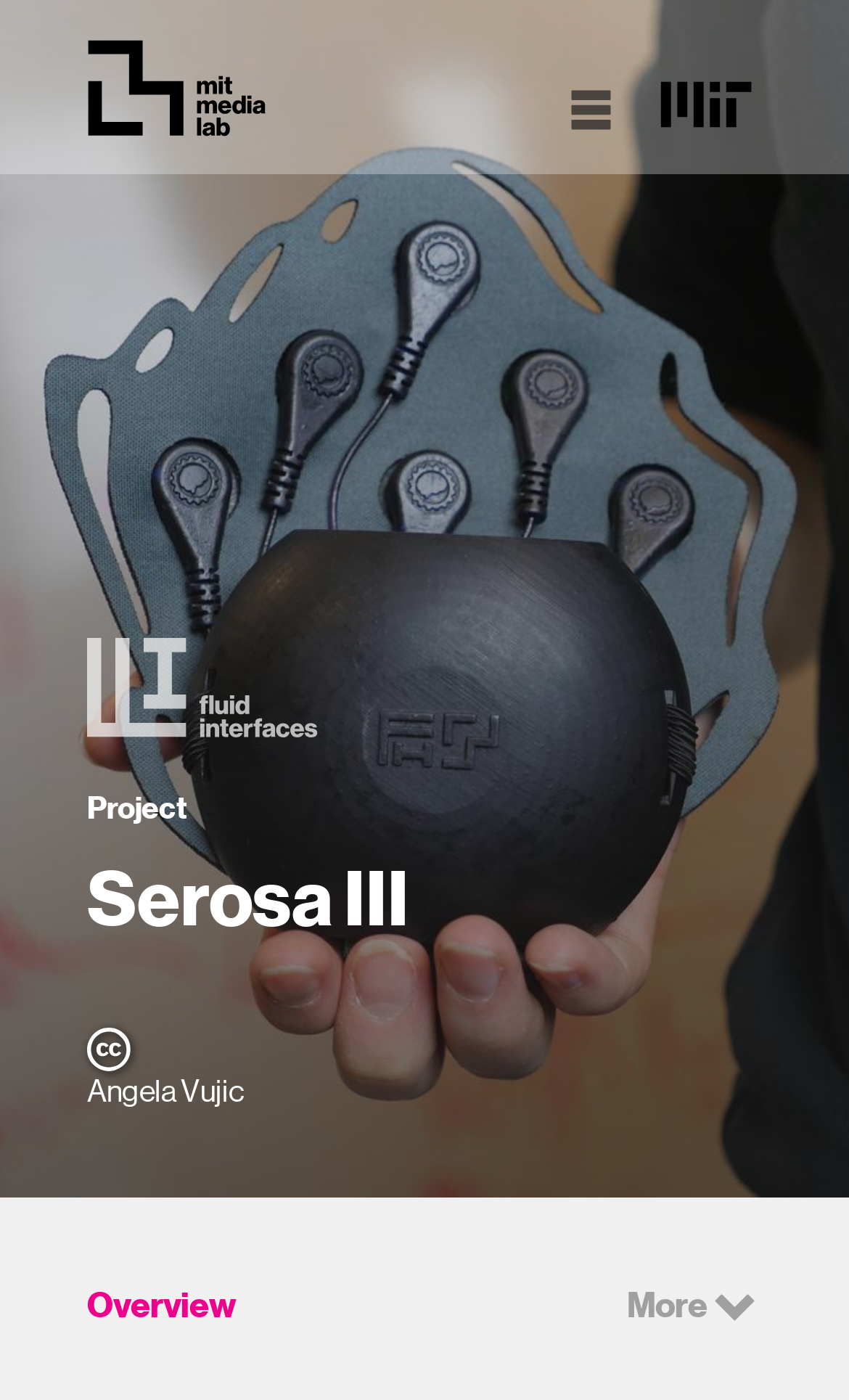What is the purpose of the wearable electrode patch?
Look at the screenshot and provide an in-depth answer.

Although the meta description is not to be used to generate questions, I can infer from the context that the wearable electrode patch records gastric activity.